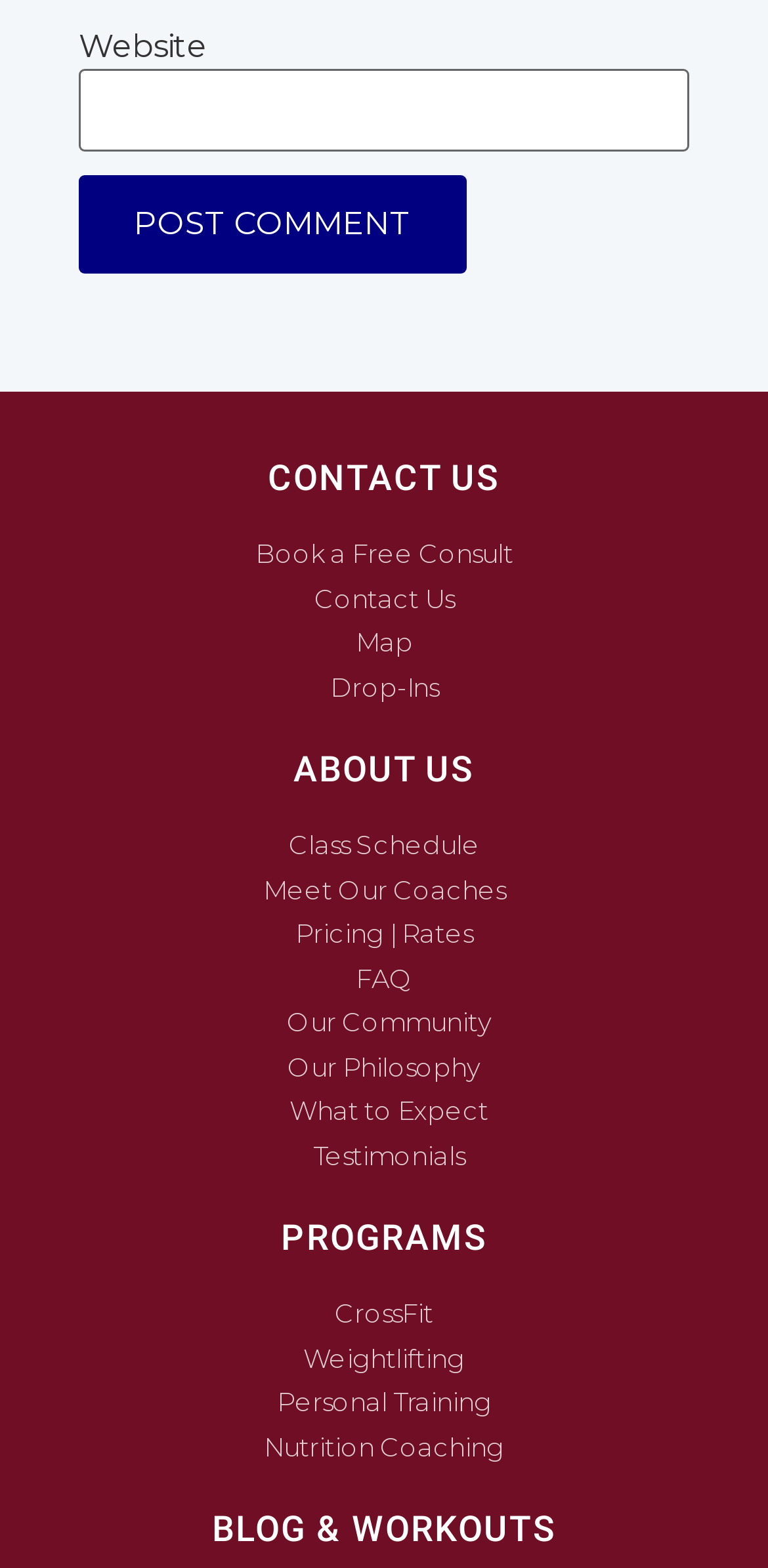Show me the bounding box coordinates of the clickable region to achieve the task as per the instruction: "Enter website".

[0.103, 0.044, 0.897, 0.096]